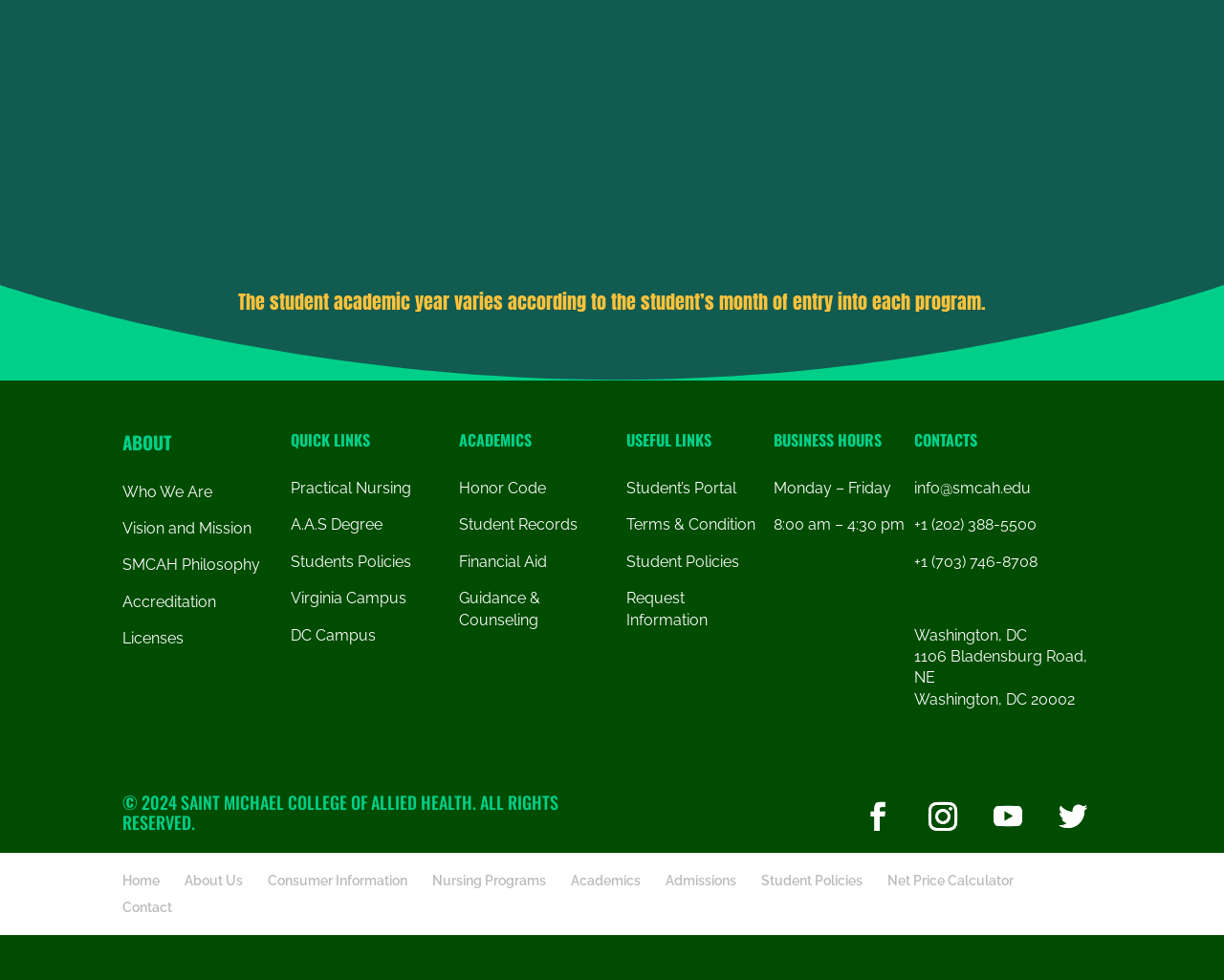What is the phone number of the college?
Deliver a detailed and extensive answer to the question.

I found the answer by looking at the 'CONTACTS' section, which lists the phone number as '+1 (202) 388-5500'.